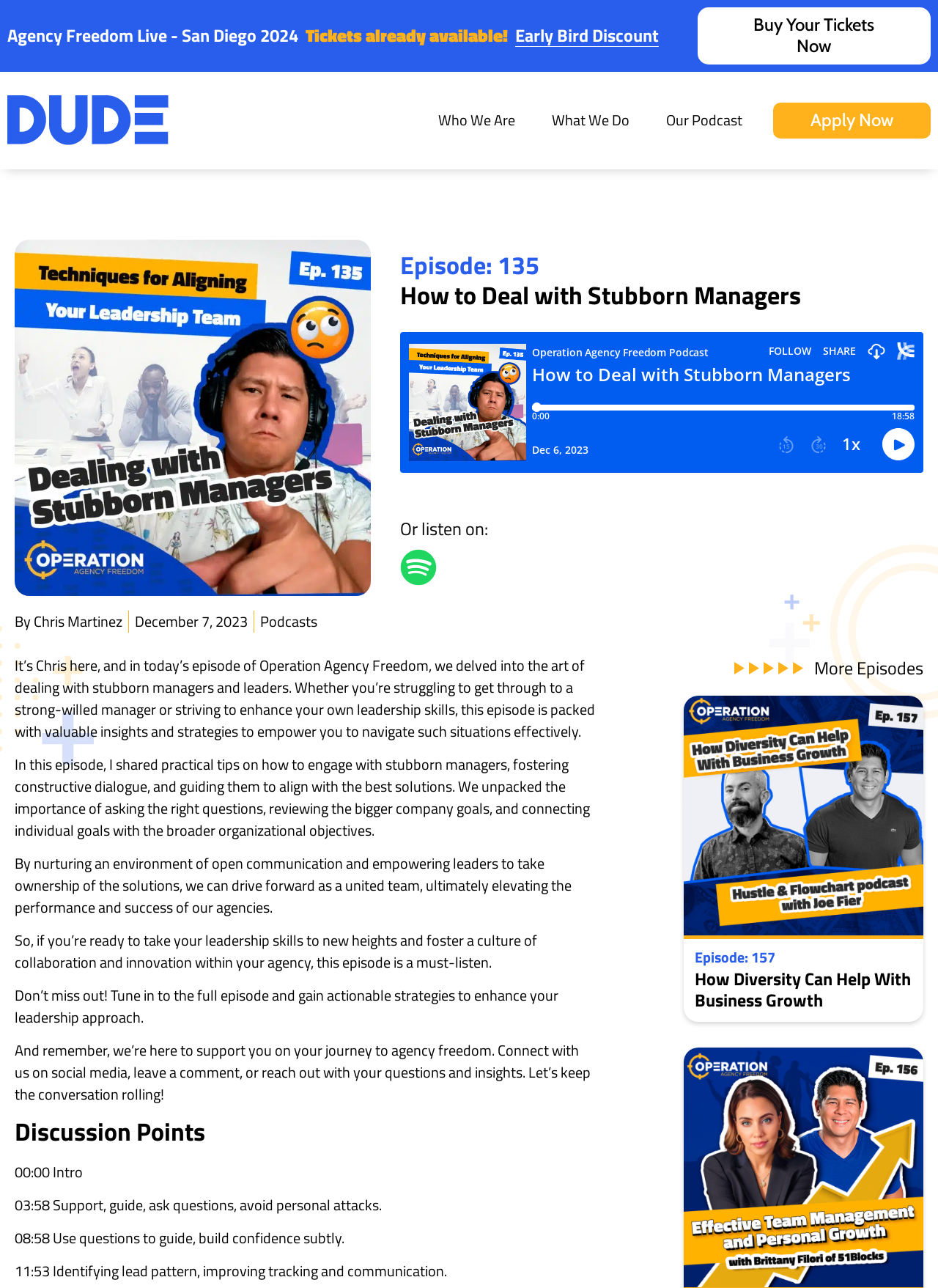Please determine the bounding box coordinates of the section I need to click to accomplish this instruction: "Buy tickets for Agency Freedom Live".

[0.743, 0.006, 0.992, 0.05]